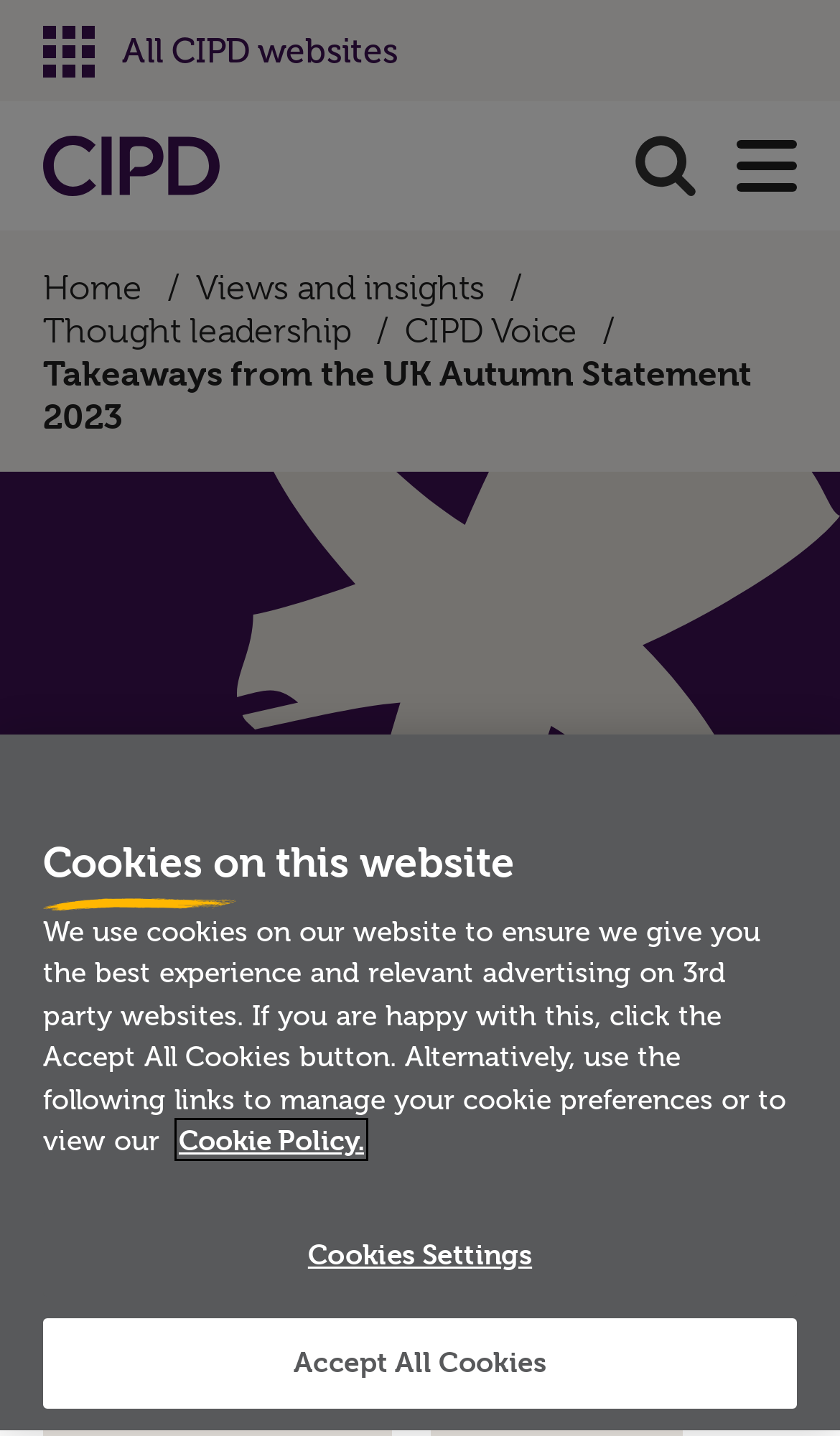Identify the bounding box coordinates for the element you need to click to achieve the following task: "Search for something". Provide the bounding box coordinates as four float numbers between 0 and 1, in the form [left, top, right, bottom].

[0.728, 0.088, 0.856, 0.142]